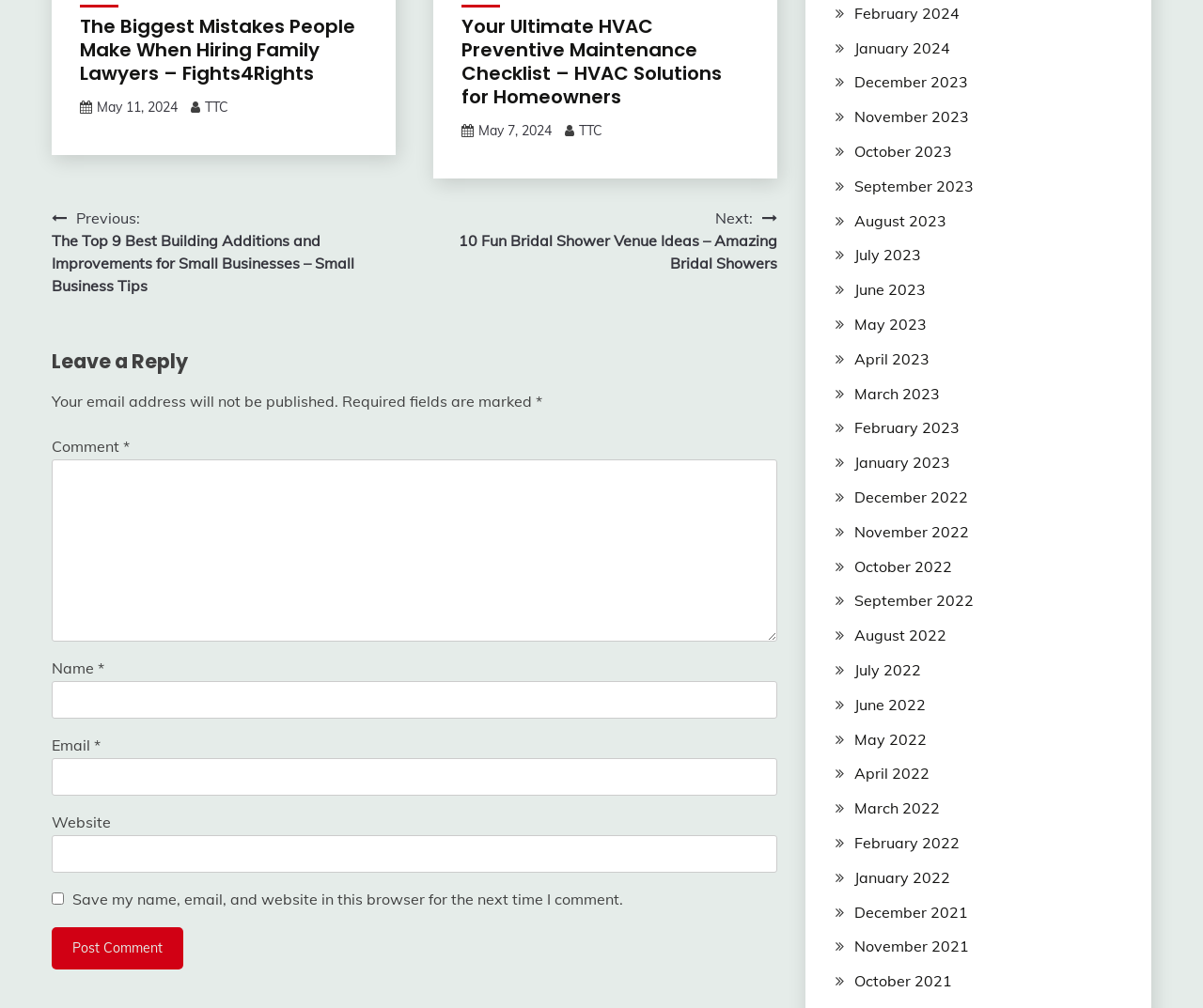What is the date of the latest article?
Please ensure your answer is as detailed and informative as possible.

I looked at the dates associated with each article and found that the latest article has a date of 'May 11, 2024', which is the most recent date among all the article dates.